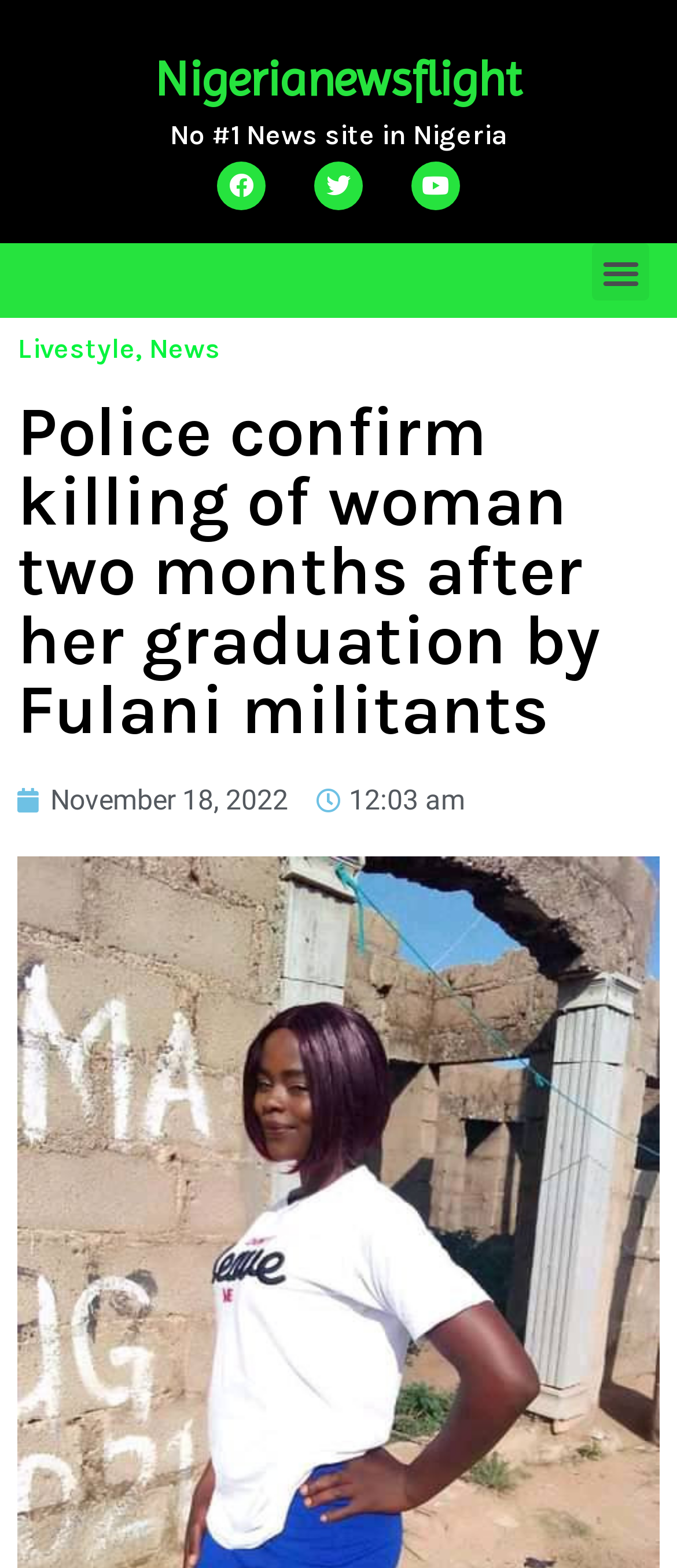Determine the bounding box coordinates of the region to click in order to accomplish the following instruction: "Visit the Livestyle page". Provide the coordinates as four float numbers between 0 and 1, specifically [left, top, right, bottom].

[0.026, 0.212, 0.2, 0.233]